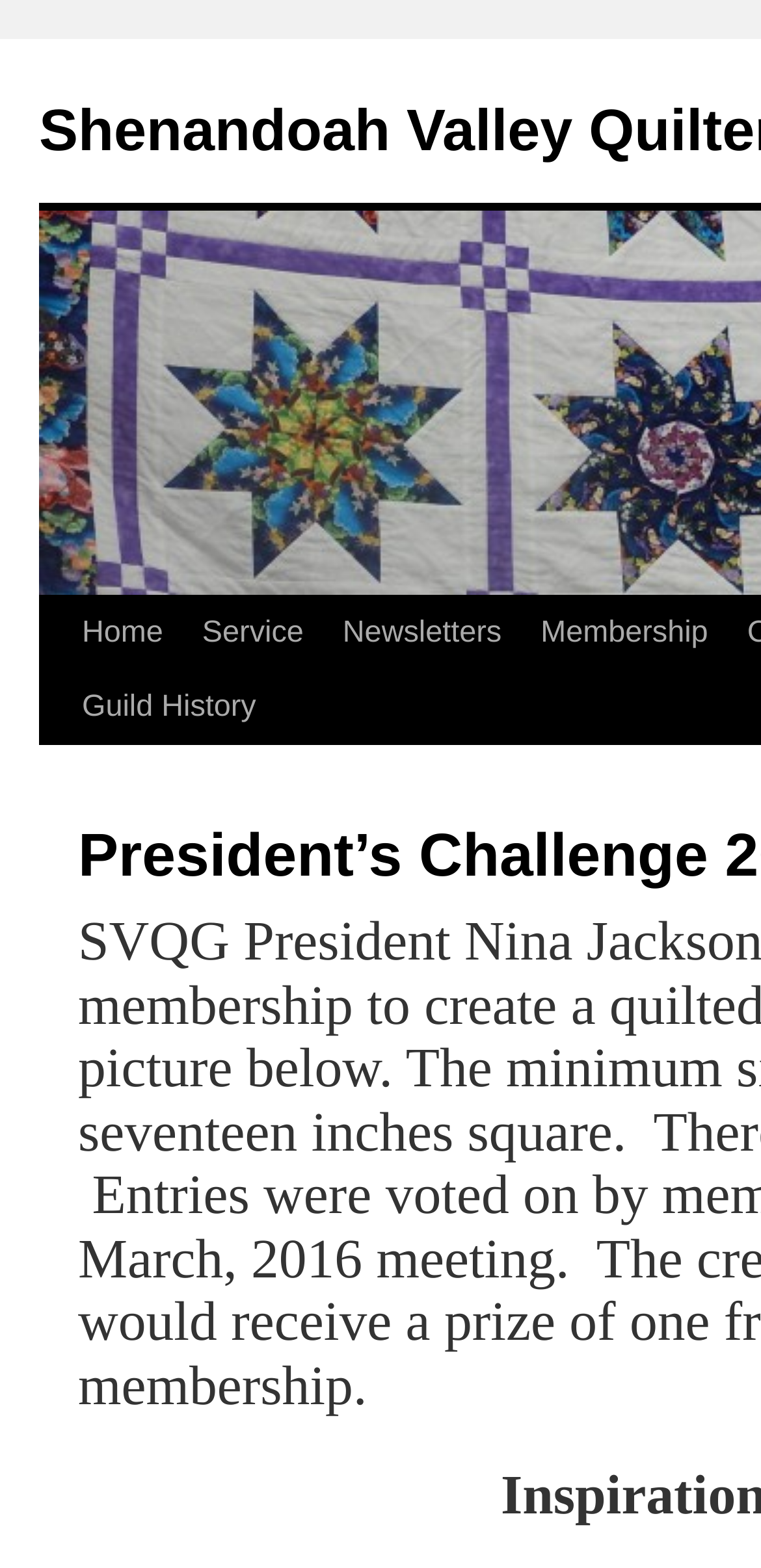Identify and extract the main heading of the webpage.

President’s Challenge 2016